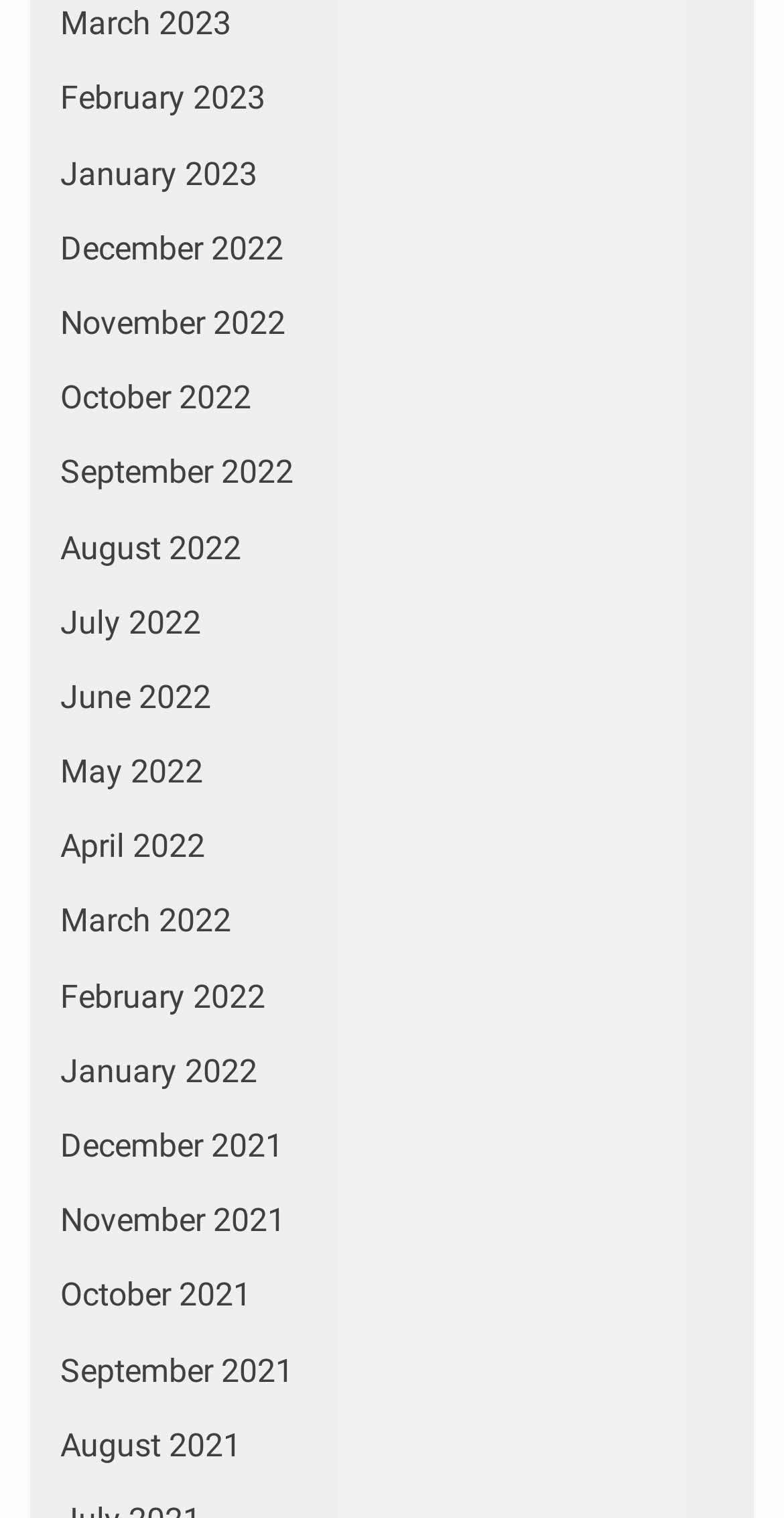What is the position of the link 'June 2022'?
Provide a short answer using one word or a brief phrase based on the image.

Middle